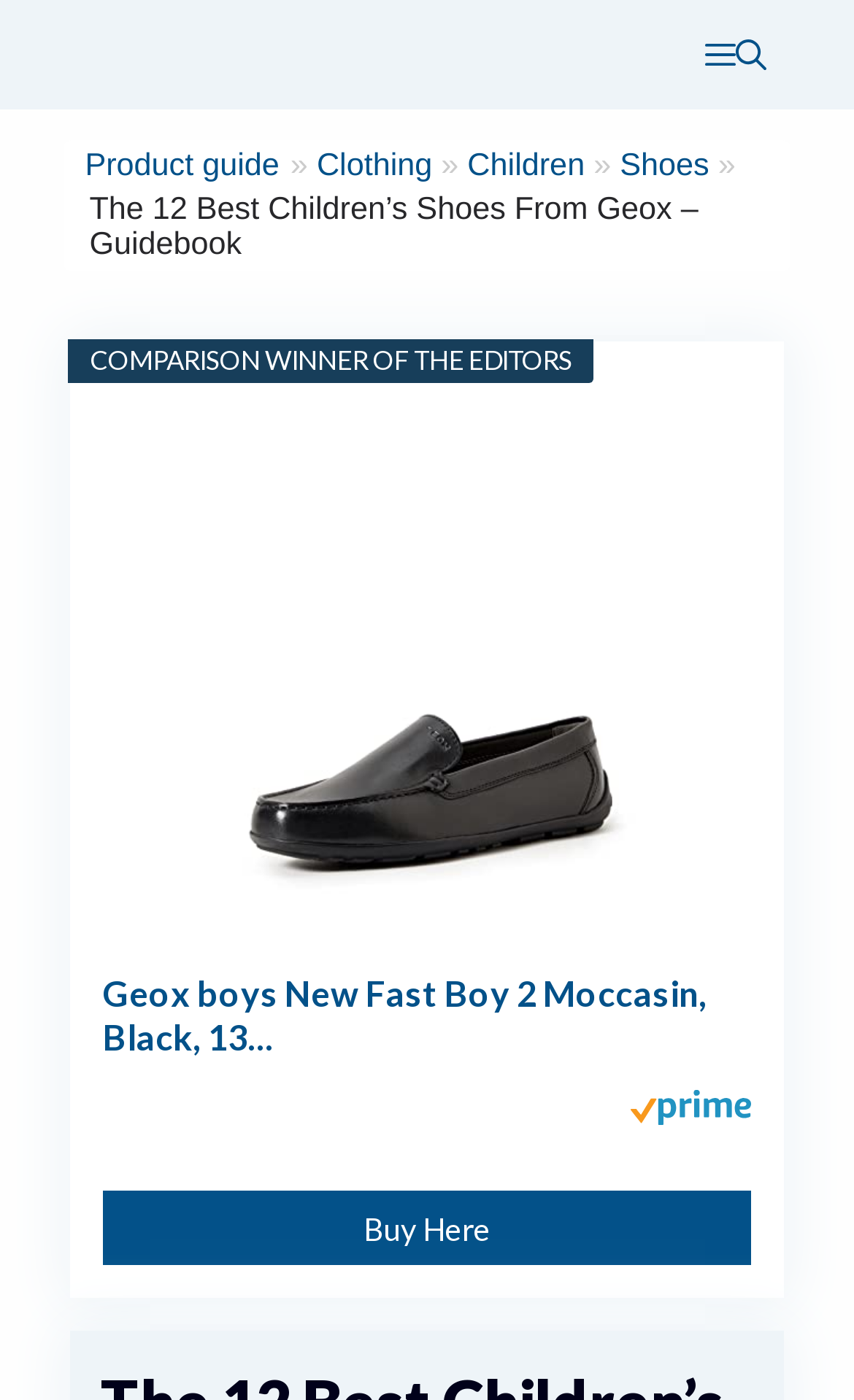Determine the bounding box coordinates of the section to be clicked to follow the instruction: "Buy the 'Geox boys New Fast Boy 2 Moccasin' shoes". The coordinates should be given as four float numbers between 0 and 1, formatted as [left, top, right, bottom].

[0.121, 0.851, 0.879, 0.904]